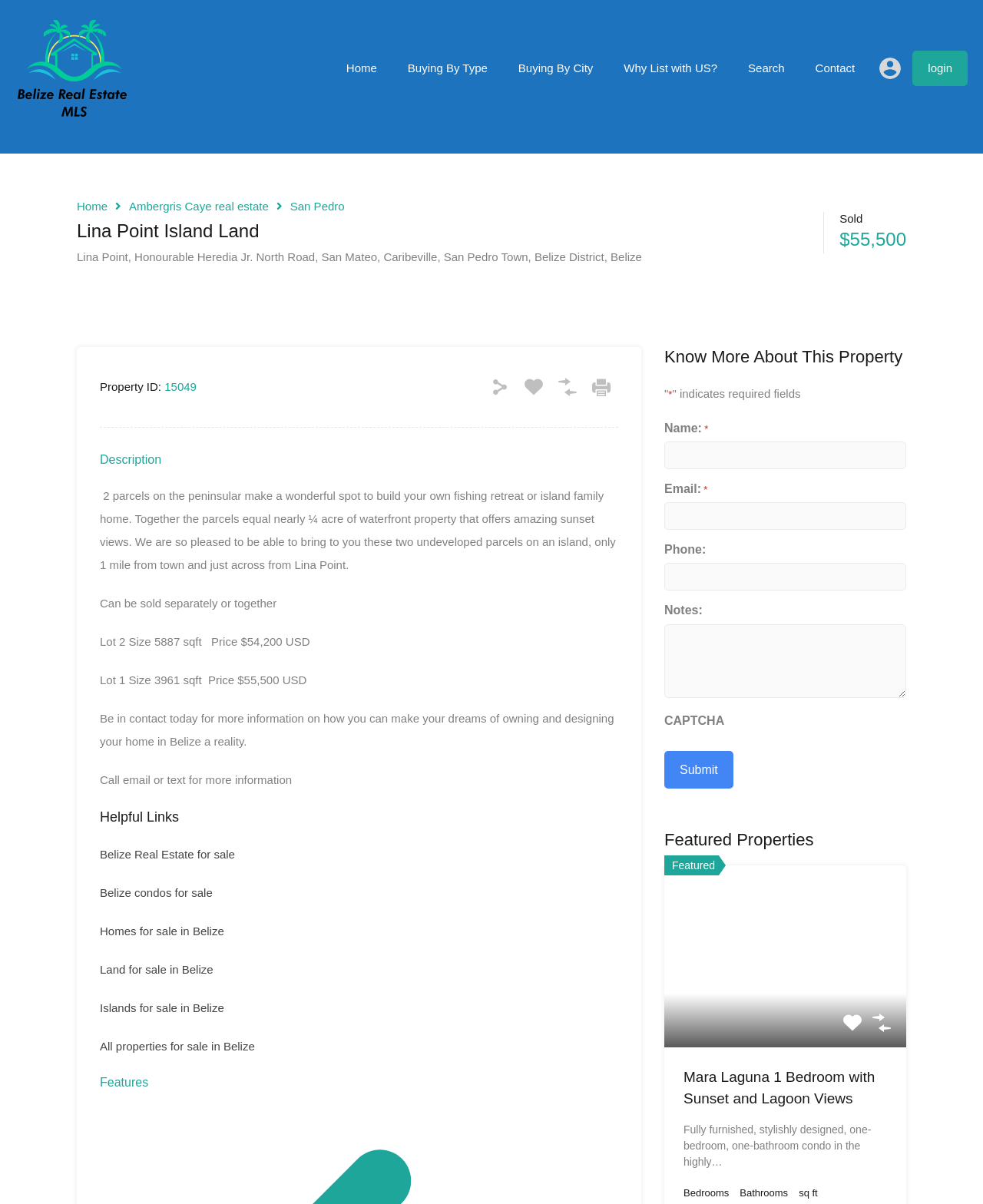Pinpoint the bounding box coordinates for the area that should be clicked to perform the following instruction: "Login to the system".

[0.928, 0.026, 0.984, 0.055]